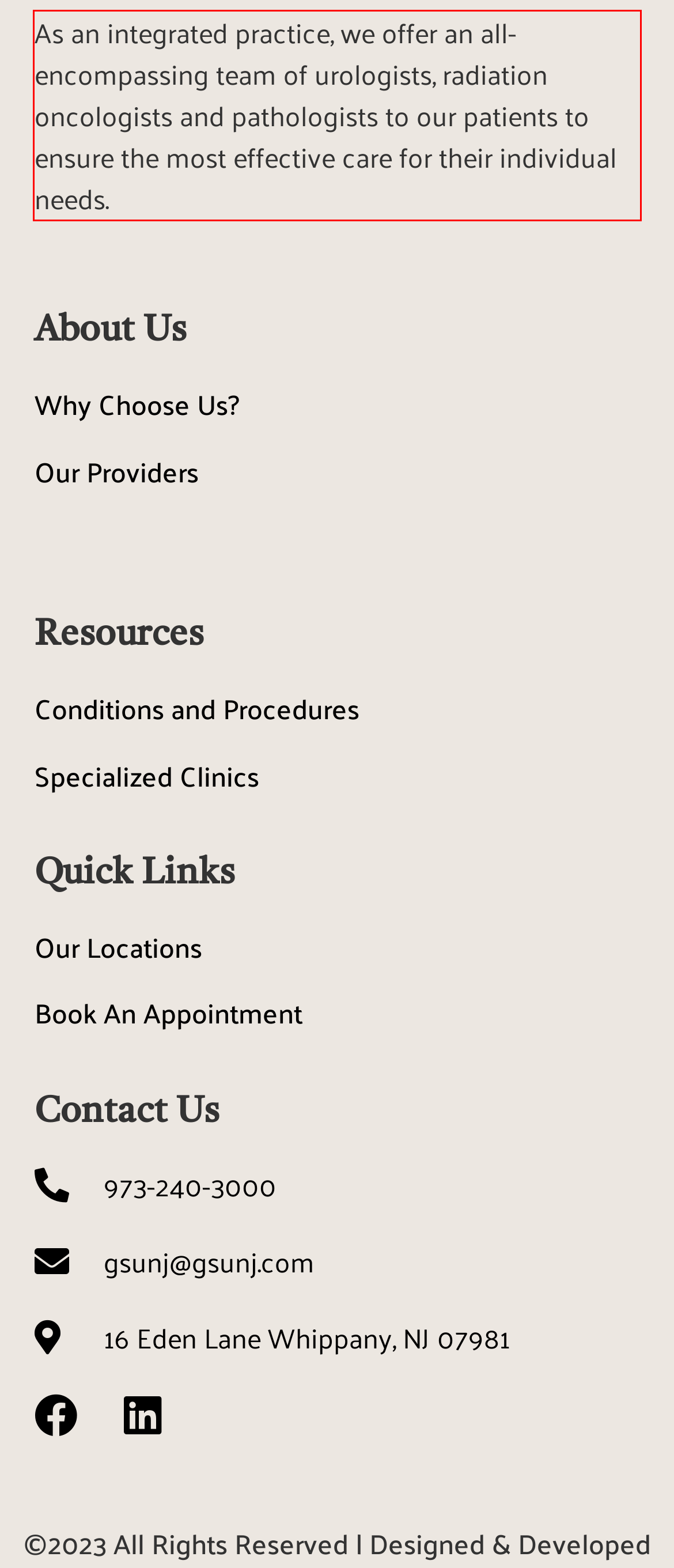You are given a screenshot with a red rectangle. Identify and extract the text within this red bounding box using OCR.

As an integrated practice, we offer an all-encompassing team of urologists, radiation oncologists and pathologists to our patients to ensure the most effective care for their individual needs.